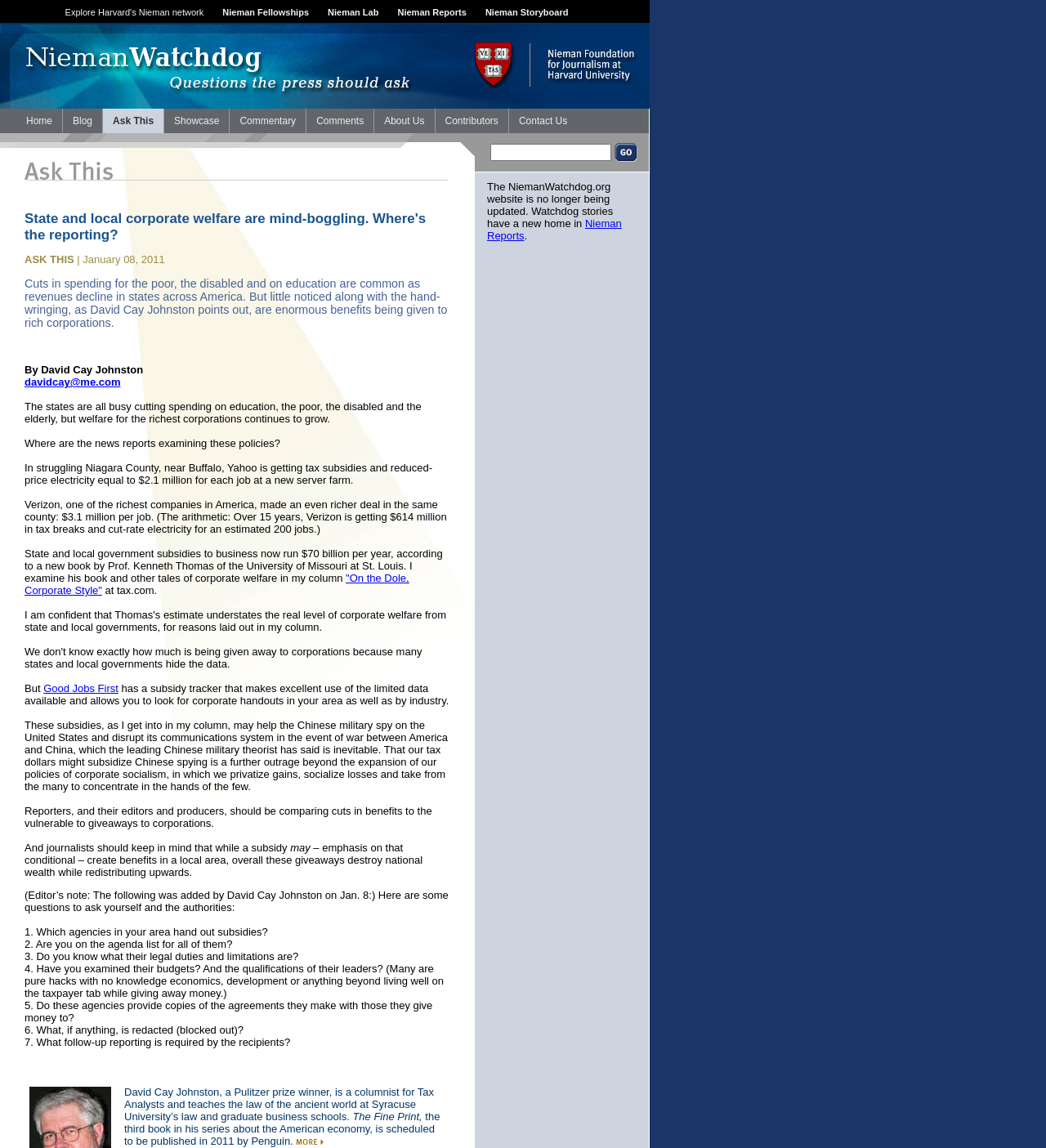Can you determine the bounding box coordinates of the area that needs to be clicked to fulfill the following instruction: "Share this story on Twitter"?

None